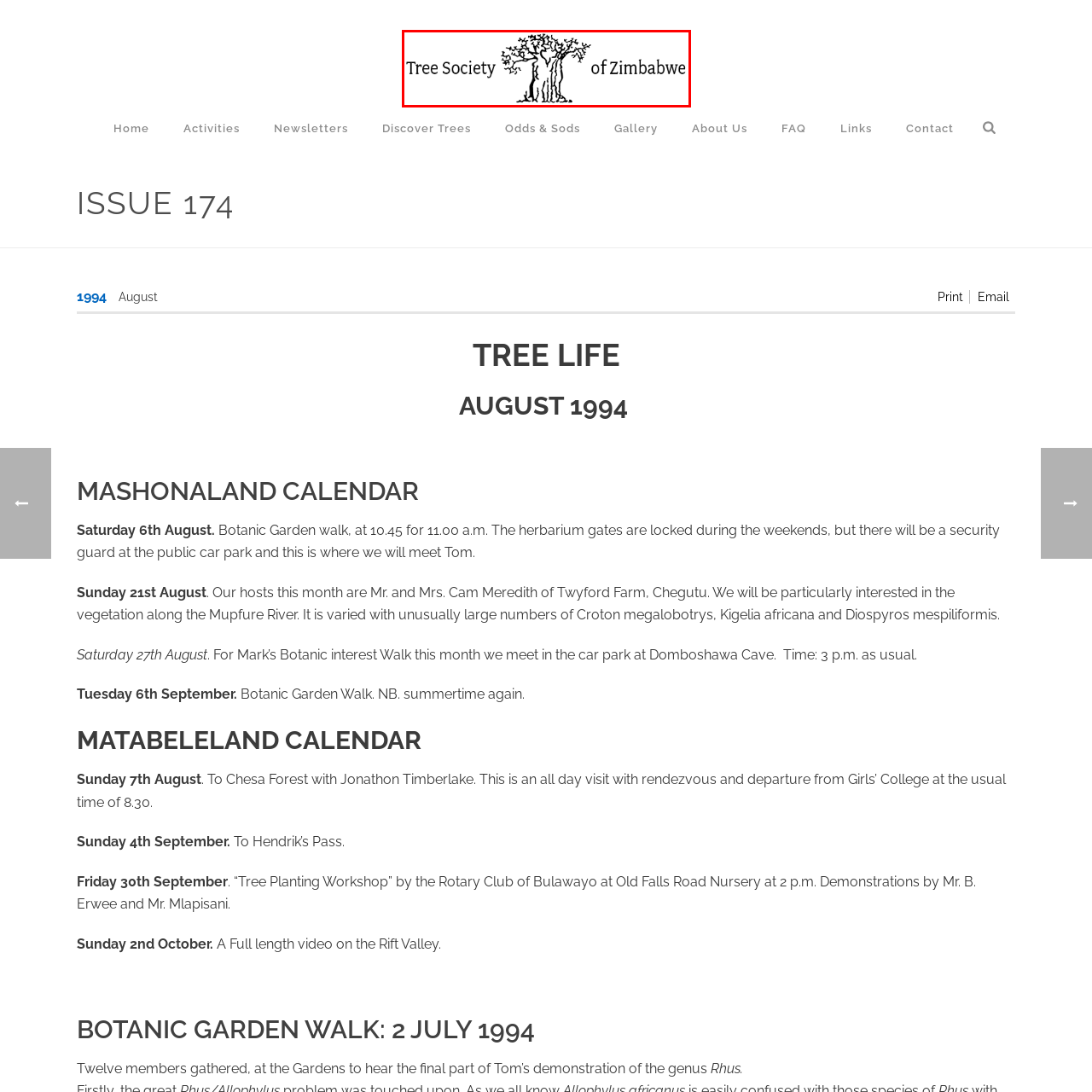Check the image marked by the red frame and reply to the question using one word or phrase:
What is the purpose of the Tree Society of Zimbabwe?

Promote knowledge and appreciation of trees